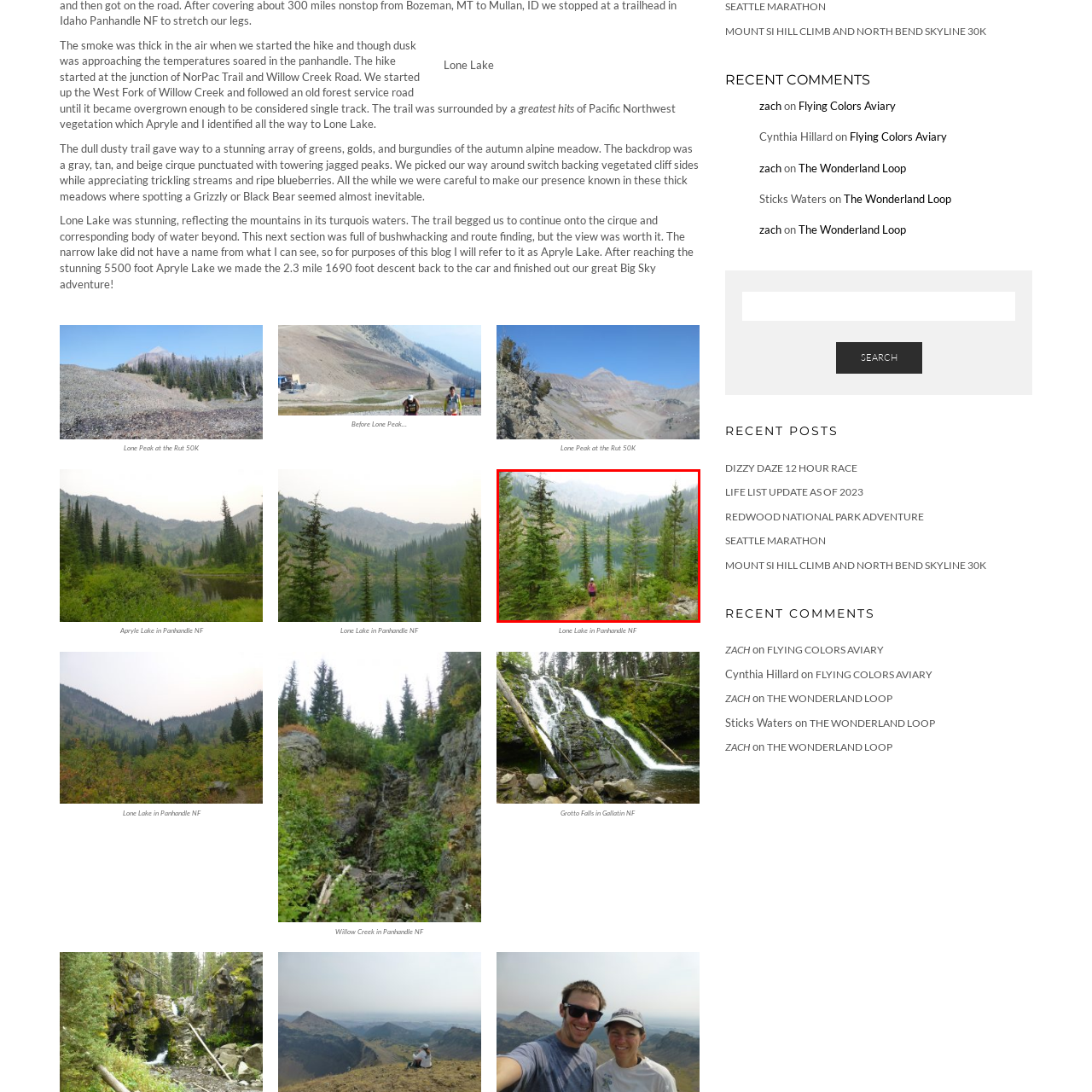View the portion of the image inside the red box and respond to the question with a succinct word or phrase: What is the color of the lake's water?

Turquoise